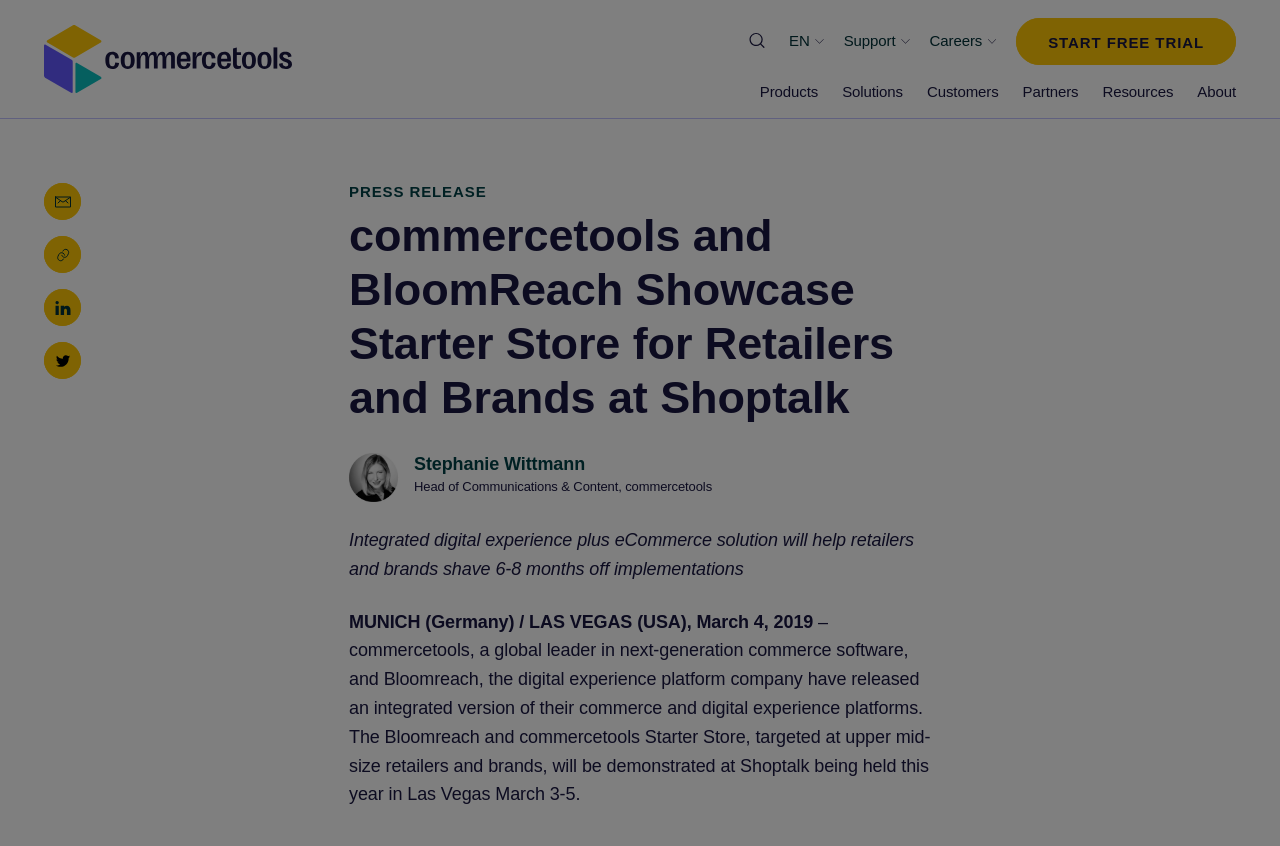What is the last link under the 'RESOURCES' heading?
Using the picture, provide a one-word or short phrase answer.

White papers